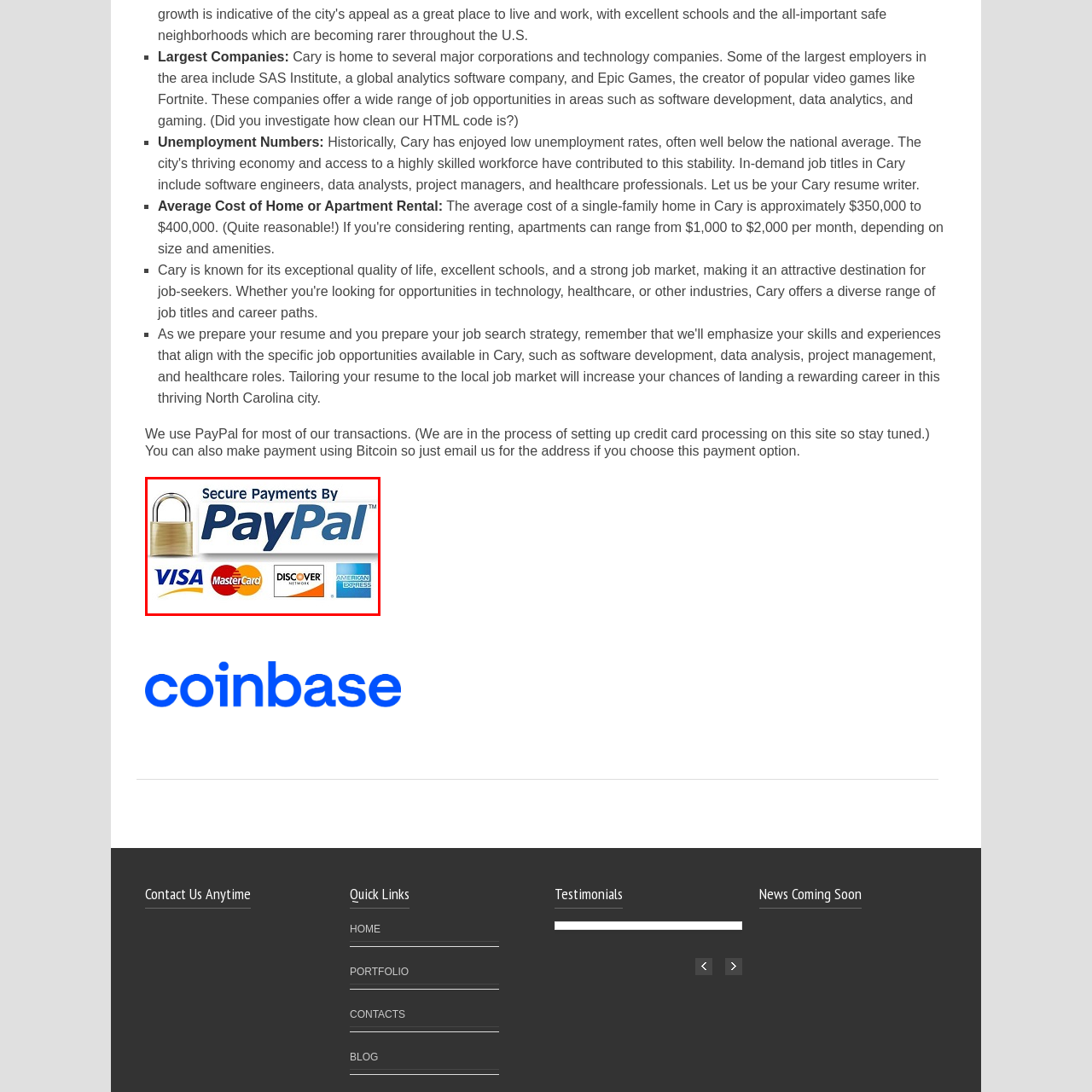How many credit card logos are shown? Check the image surrounded by the red bounding box and reply with a single word or a short phrase.

4